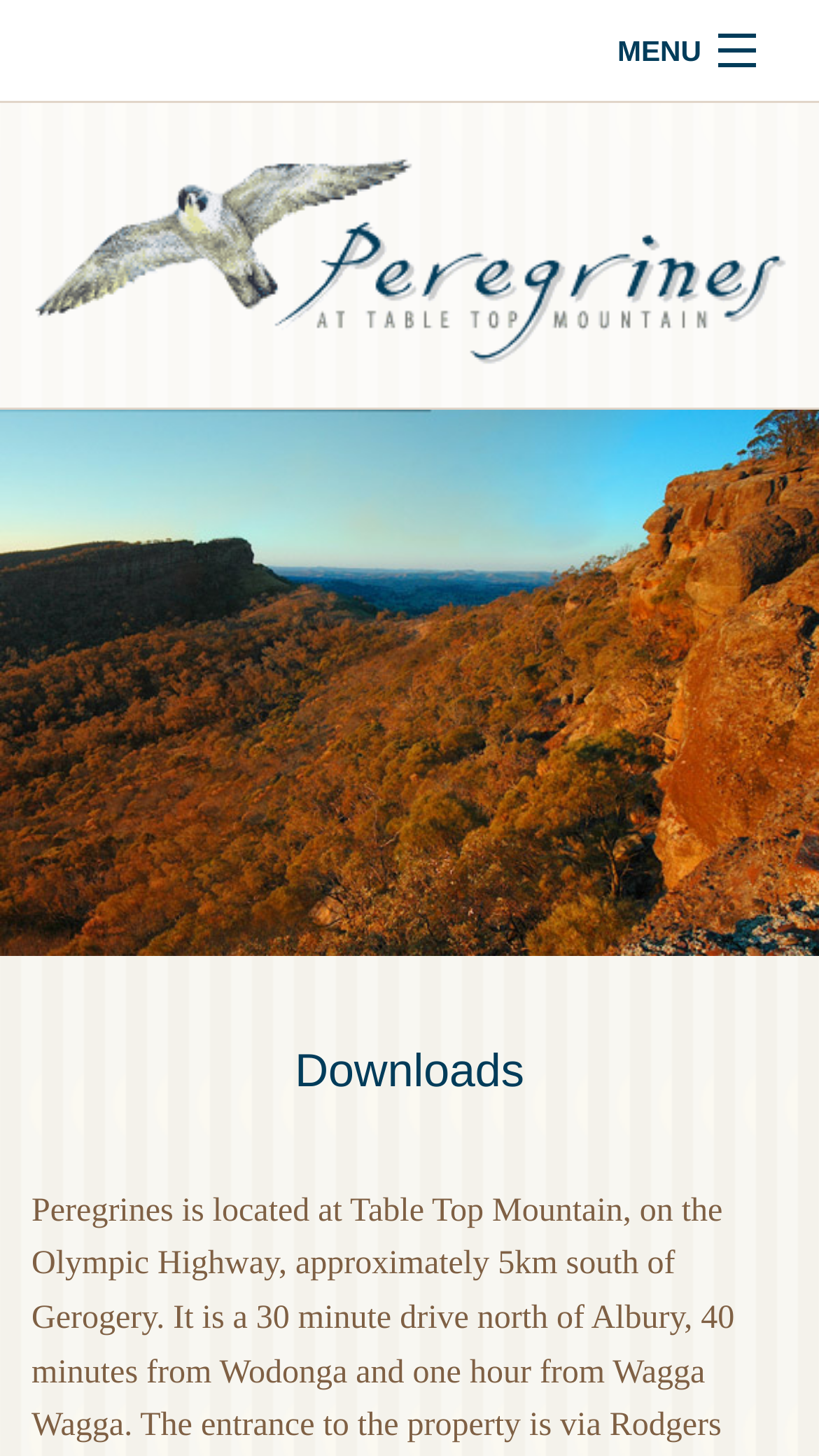How many images are there on the page?
Look at the image and respond with a one-word or short phrase answer.

2